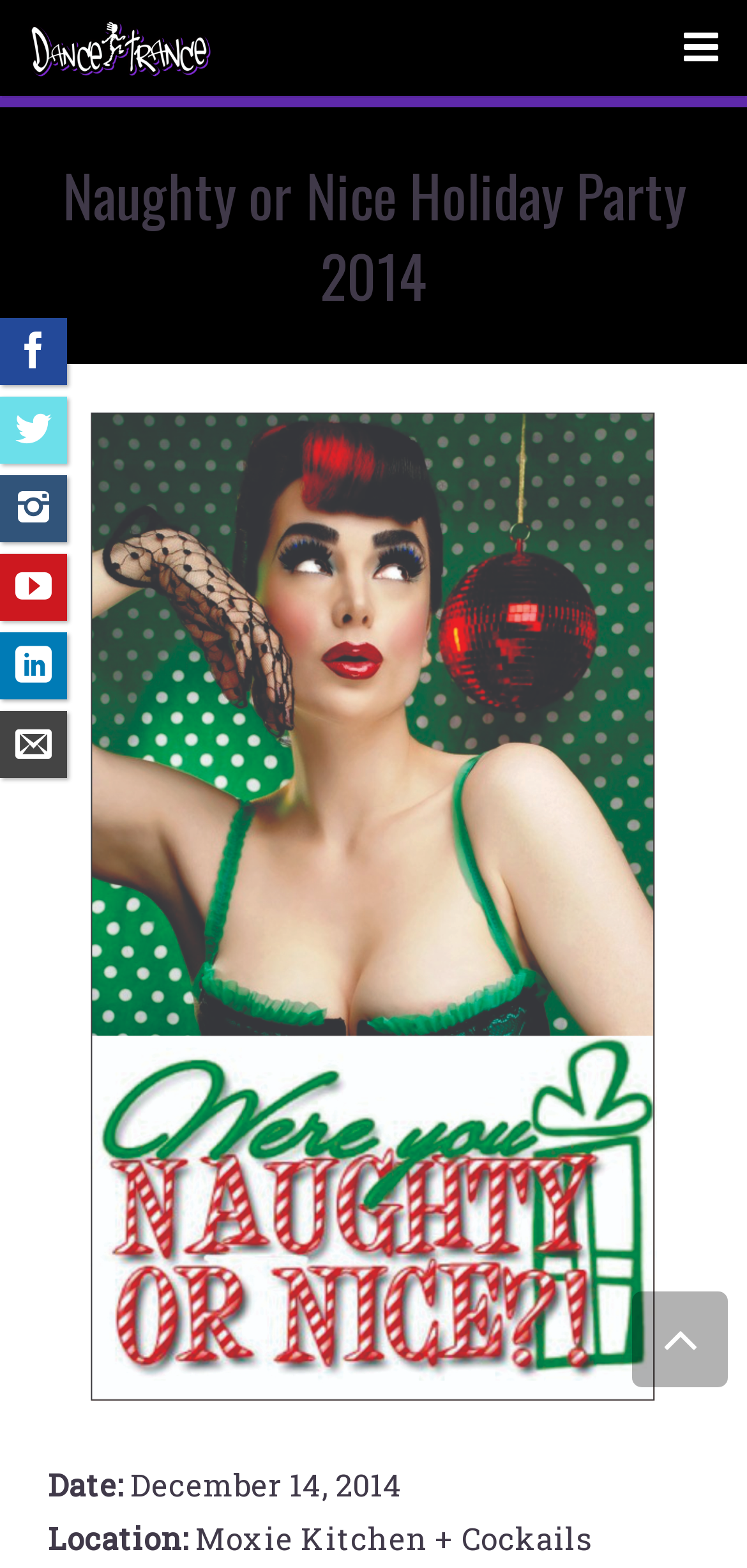How many navigation links are there?
Please respond to the question with a detailed and well-explained answer.

There are eight navigation links at the top of the webpage, which are HOME, START YOUR OWN, WORKSHOPS, INFO, GROOVE TOUR, LOCATIONS, TESTIMONIALS, and CONTACT.